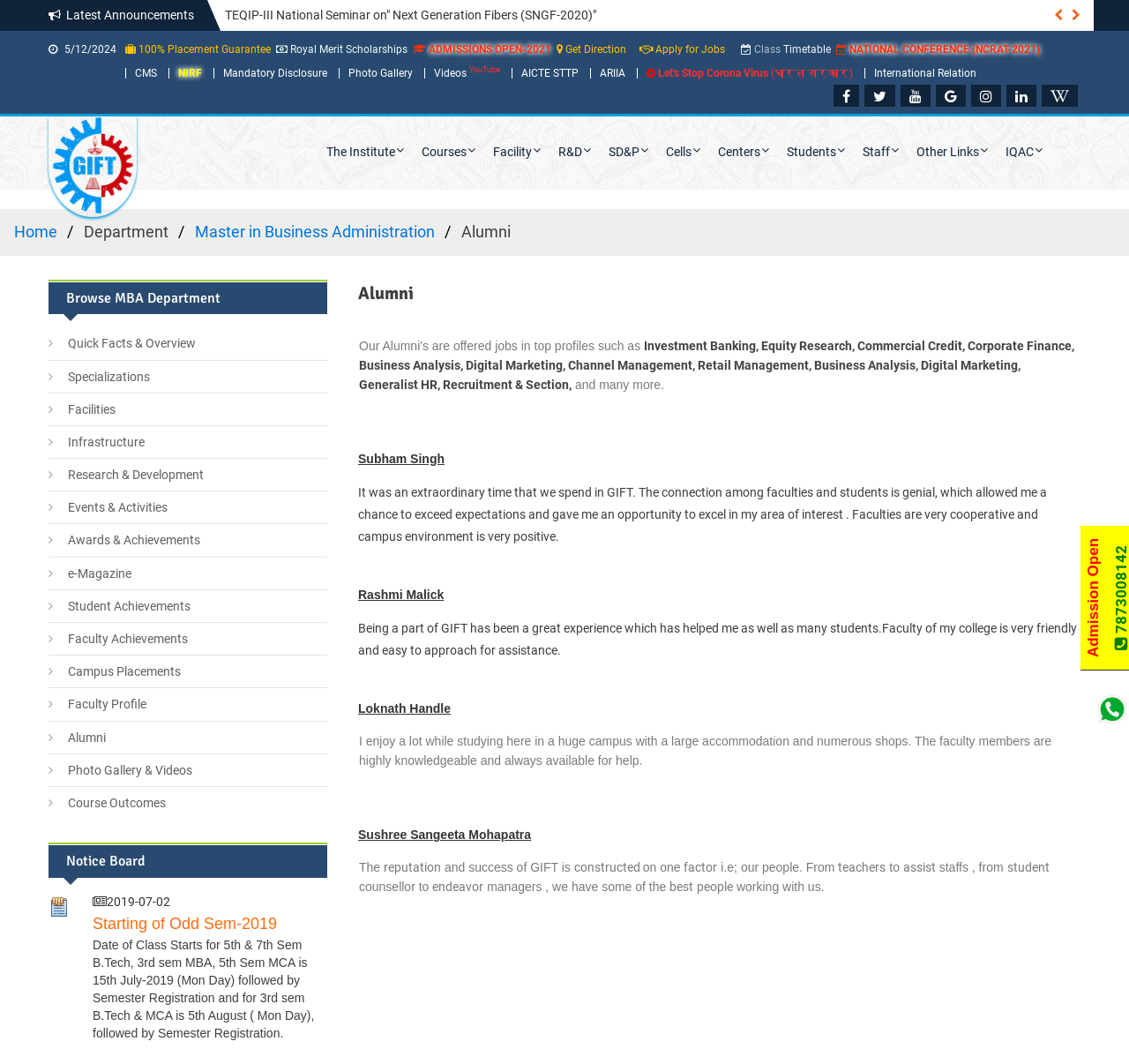Predict the bounding box coordinates of the area that should be clicked to accomplish the following instruction: "Search for something". The bounding box coordinates should consist of four float numbers between 0 and 1, i.e., [left, top, right, bottom].

None